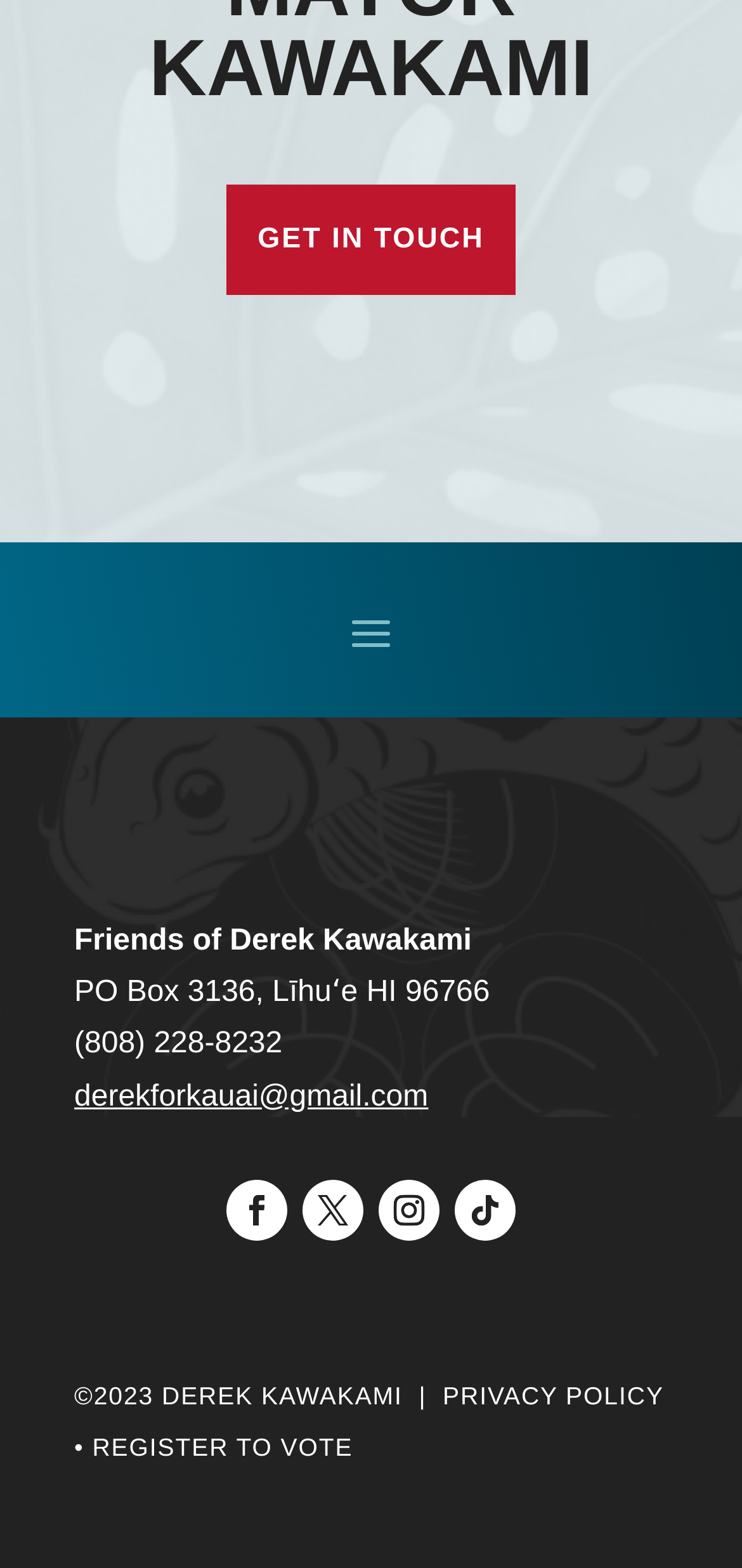Carefully examine the image and provide an in-depth answer to the question: What is the purpose of the 'REGISTER TO VOTE' link?

The webpage contains a link with the text 'REGISTER TO VOTE' which suggests that the purpose of the link is to allow users to register to vote.